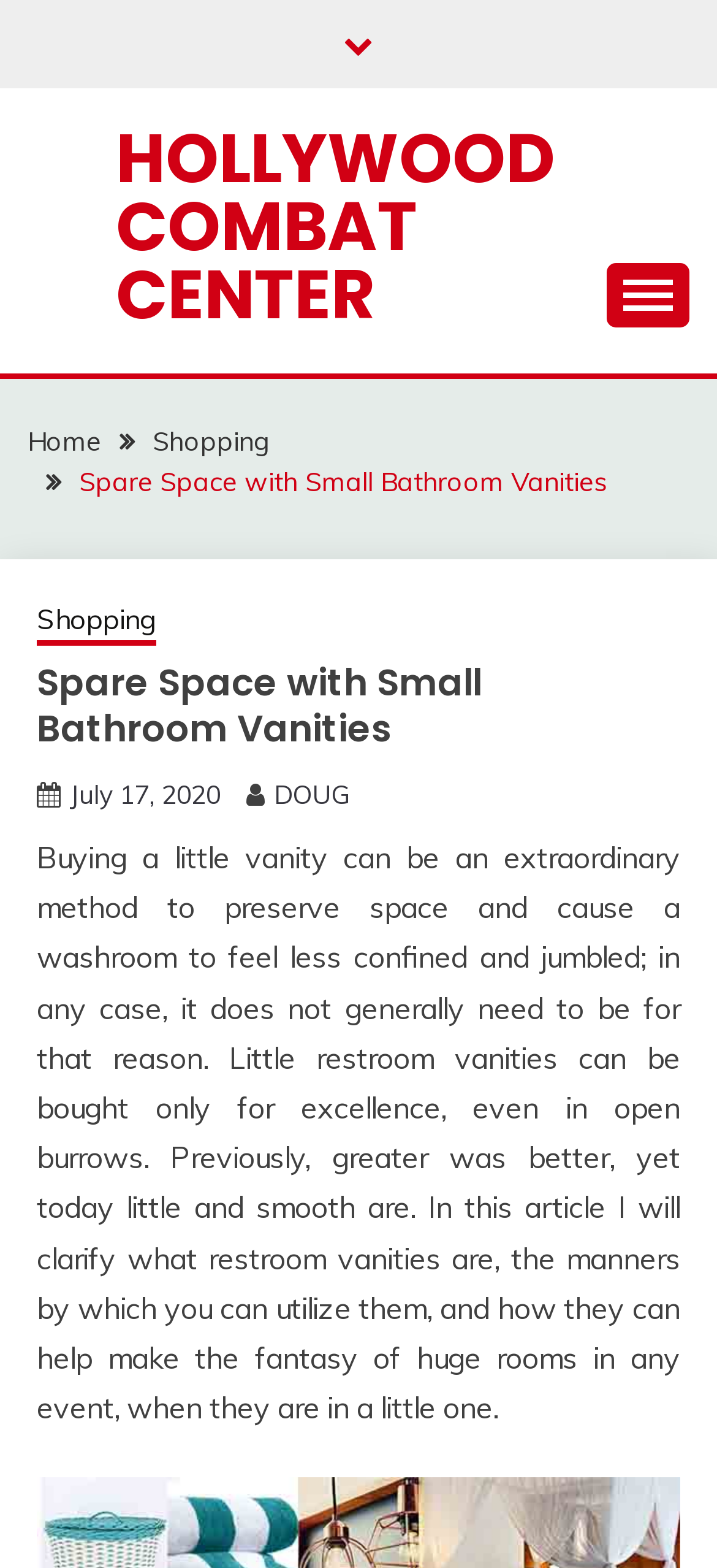Identify the bounding box coordinates for the region to click in order to carry out this instruction: "Read the article published on July 17, 2020". Provide the coordinates using four float numbers between 0 and 1, formatted as [left, top, right, bottom].

[0.097, 0.496, 0.308, 0.518]